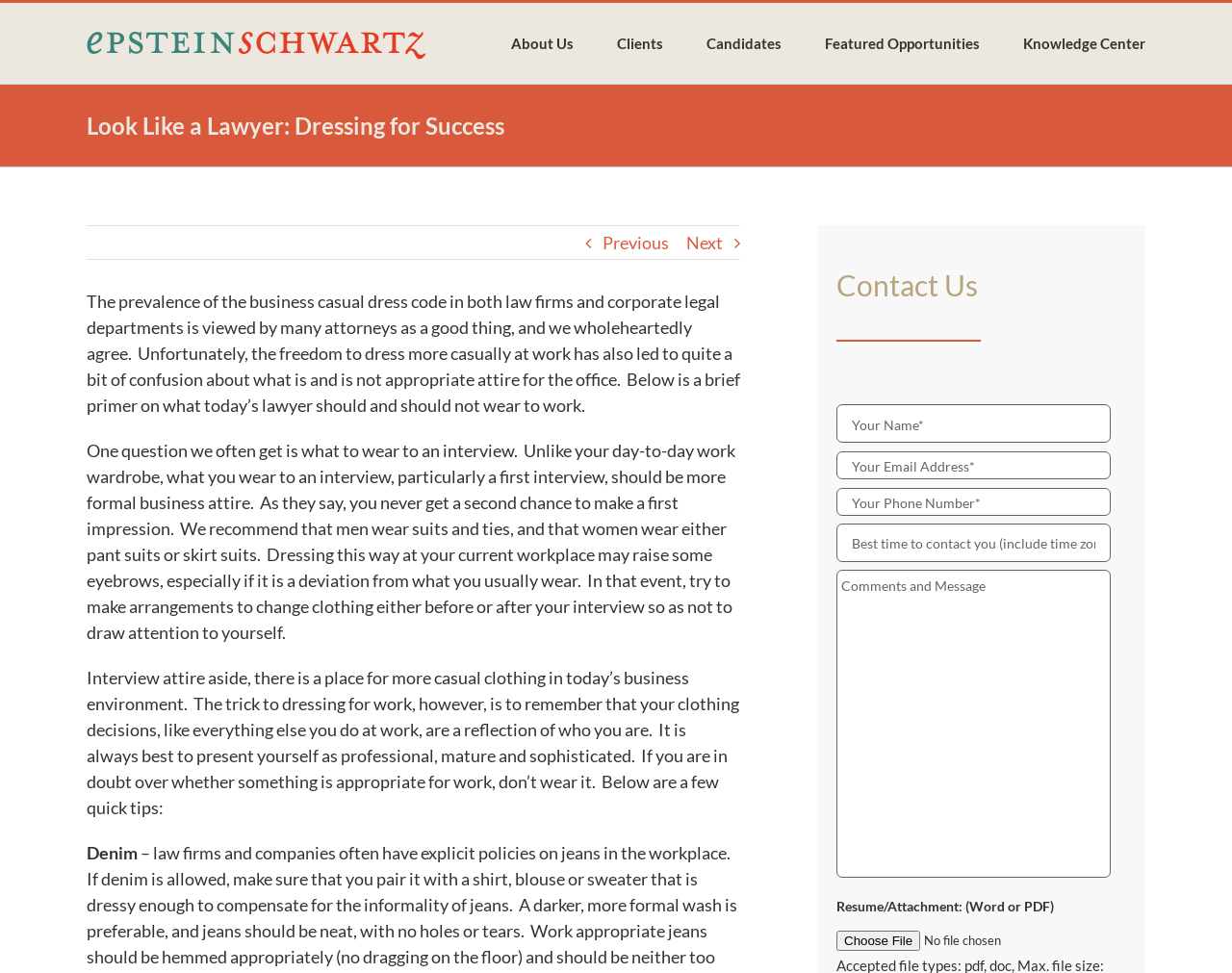What is the main topic of the webpage?
Please interpret the details in the image and answer the question thoroughly.

The webpage is primarily about dressing appropriately for a law firm or corporate legal department, and provides guidance on what to wear and what not to wear to work and to a job interview.